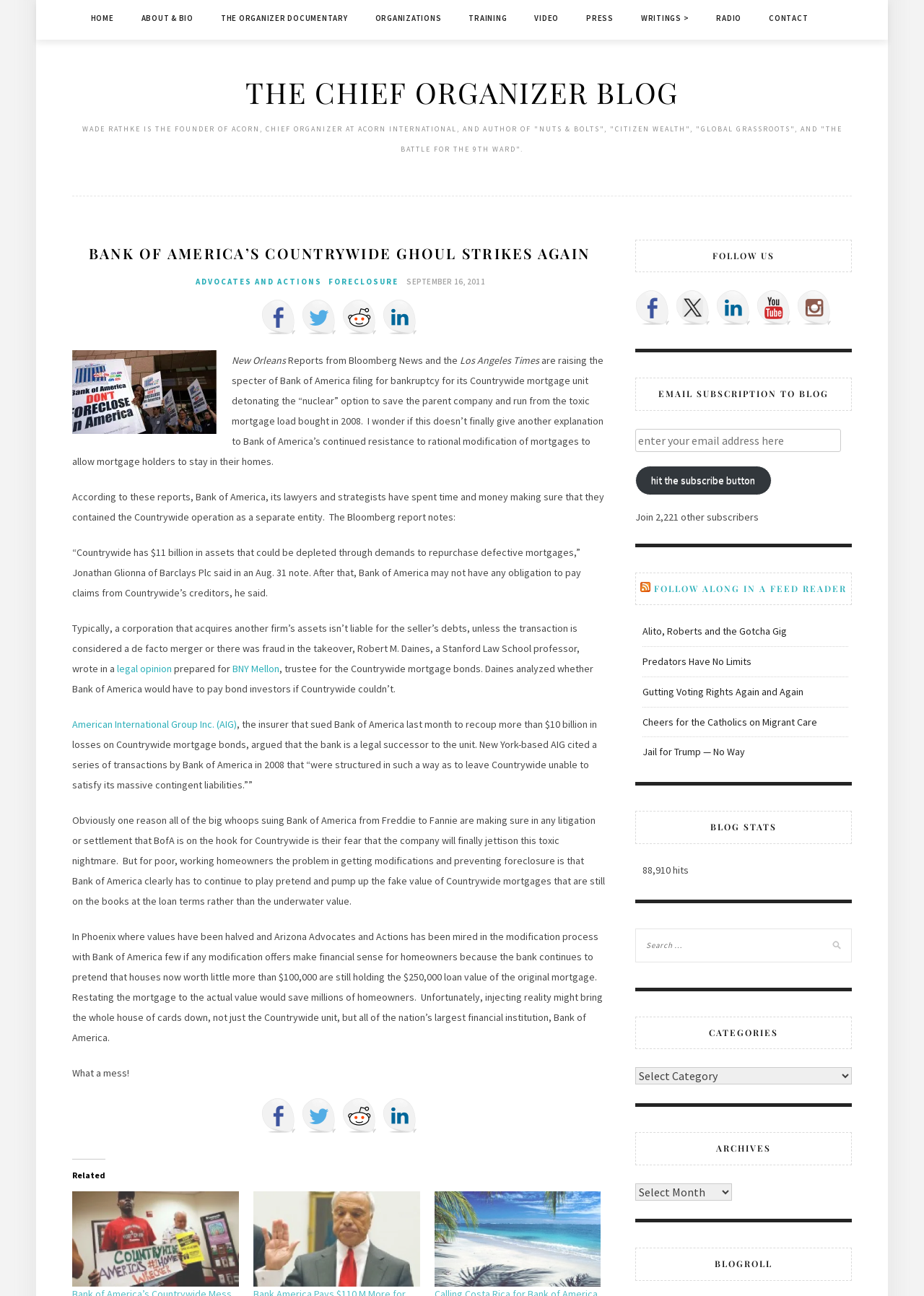Please specify the bounding box coordinates of the element that should be clicked to execute the given instruction: 'click the HOME link'. Ensure the coordinates are four float numbers between 0 and 1, expressed as [left, top, right, bottom].

[0.098, 0.0, 0.123, 0.028]